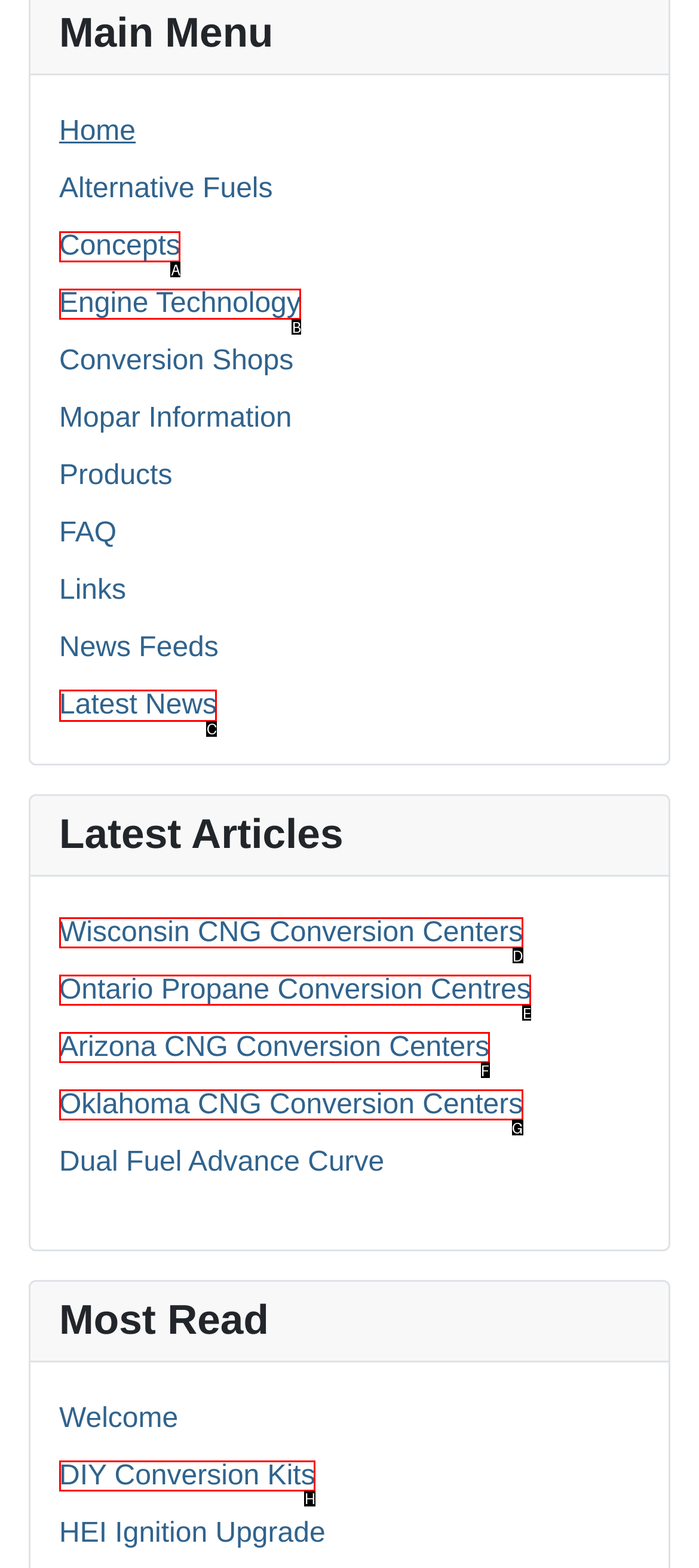Select the correct HTML element to complete the following task: Learn about 'How Bankruptcy Can Help'
Provide the letter of the choice directly from the given options.

None